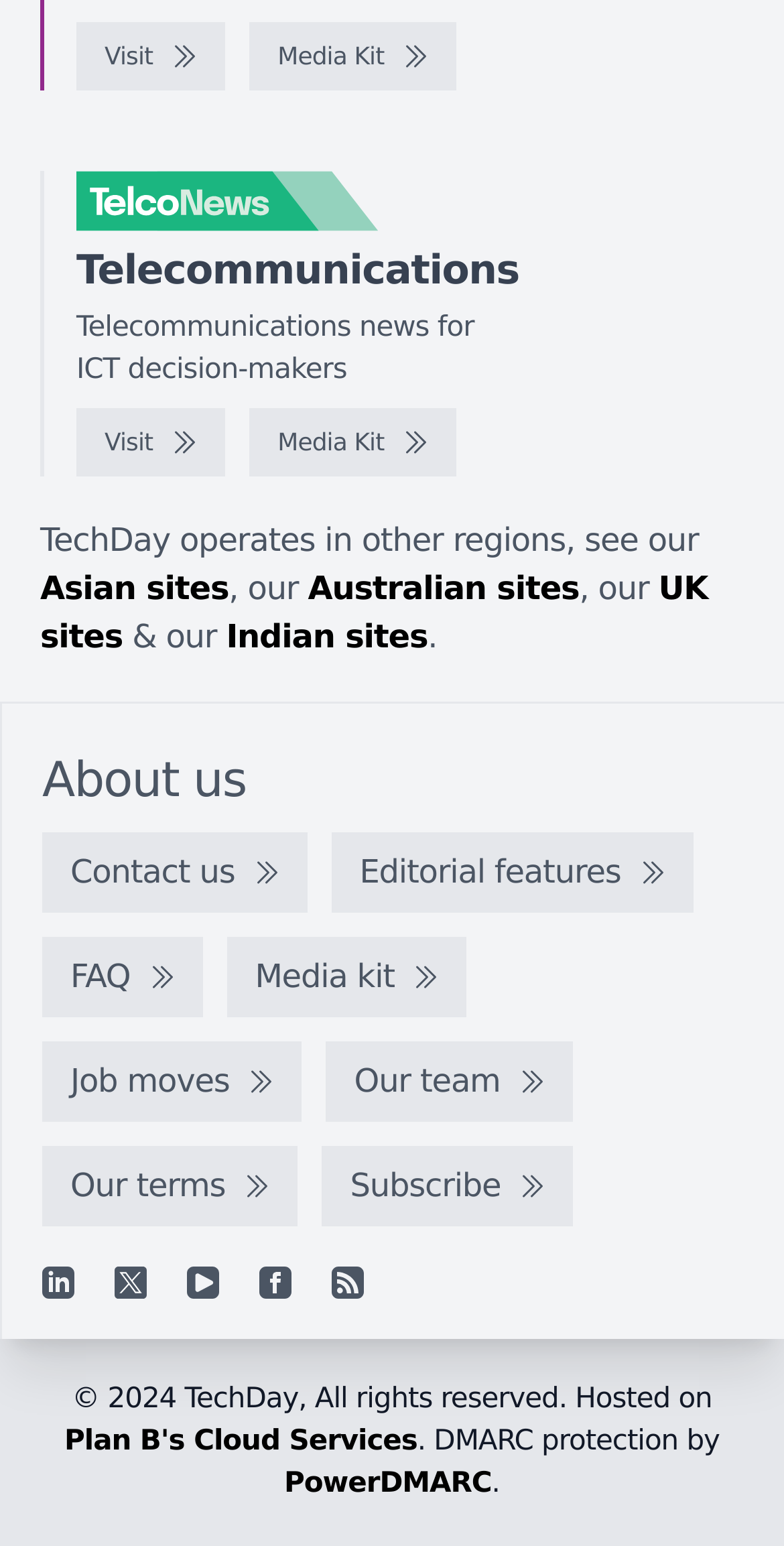Please determine the bounding box coordinates of the element's region to click in order to carry out the following instruction: "Contact us". The coordinates should be four float numbers between 0 and 1, i.e., [left, top, right, bottom].

[0.054, 0.538, 0.392, 0.59]